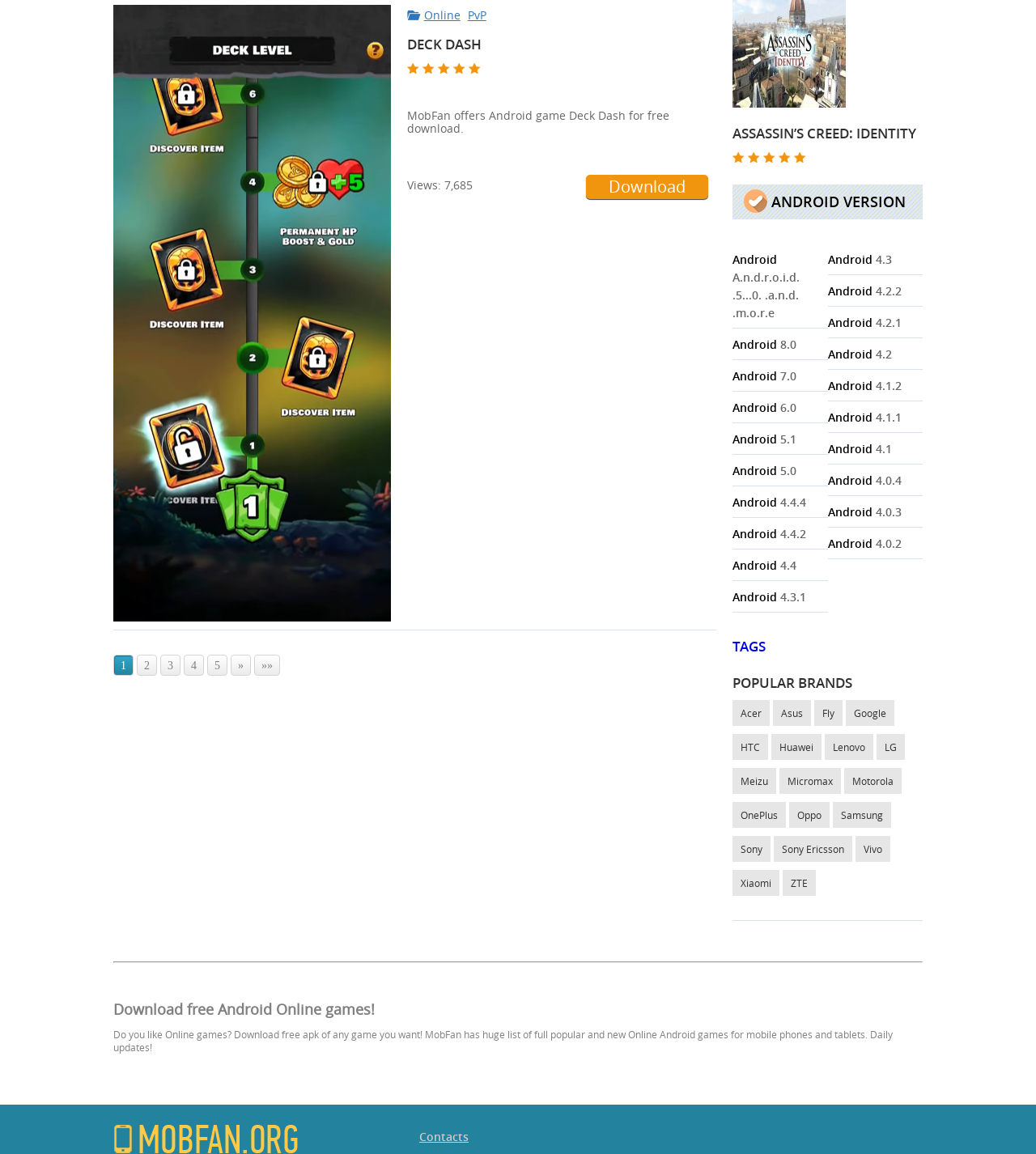Reply to the question below using a single word or brief phrase:
How many views does the game Deck Dash have?

7,685